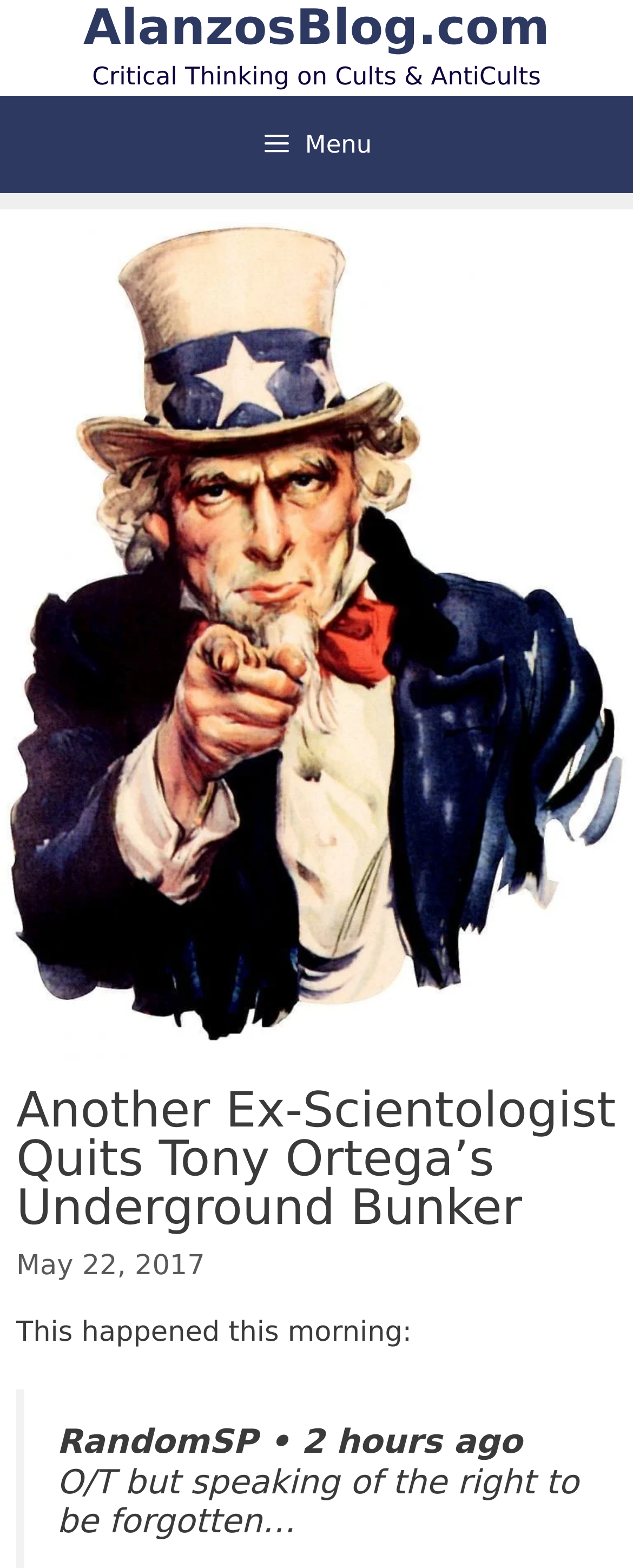What is the topic of the blog post?
Please craft a detailed and exhaustive response to the question.

I inferred the topic by reading the heading 'Another Ex-Scientologist Quits Tony Ortega’s Underground Bunker' and understanding the context of the webpage.